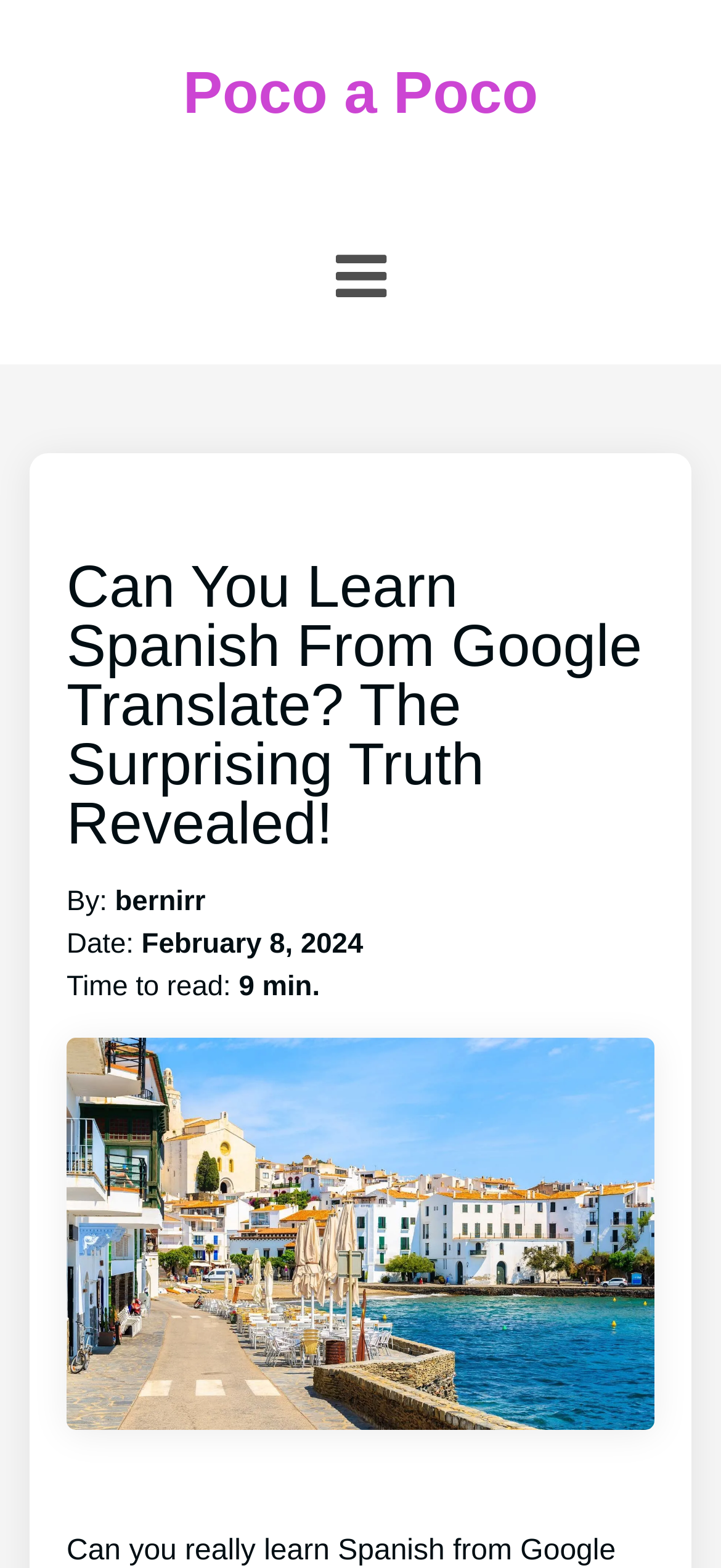Provide your answer to the question using just one word or phrase: What is the purpose of the image on the webpage?

Illustration